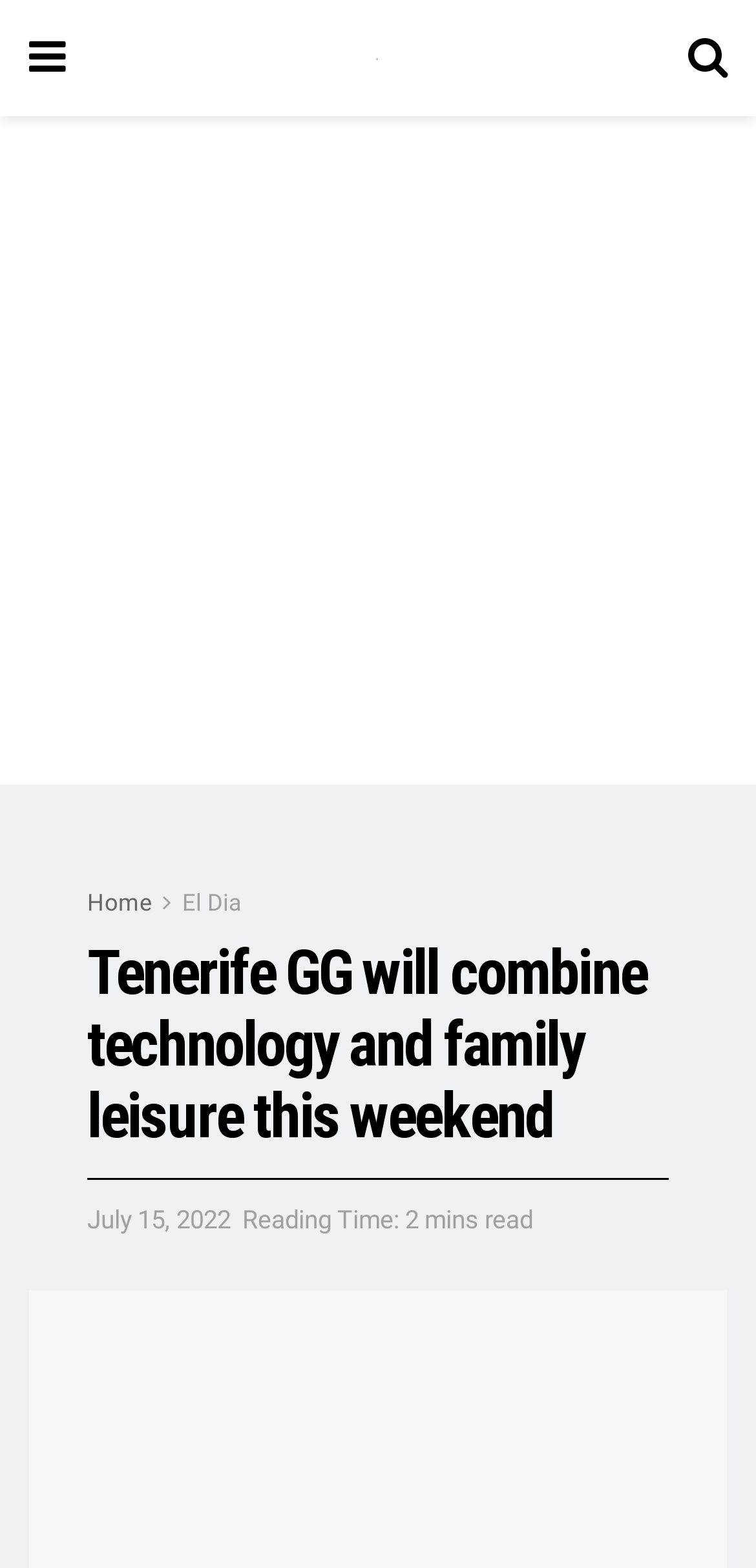Utilize the information from the image to answer the question in detail:
What type of content is displayed in the iframe?

I determined the answer by looking at the iframe element with the description 'Advertisement', which suggests that it is displaying an advertisement.